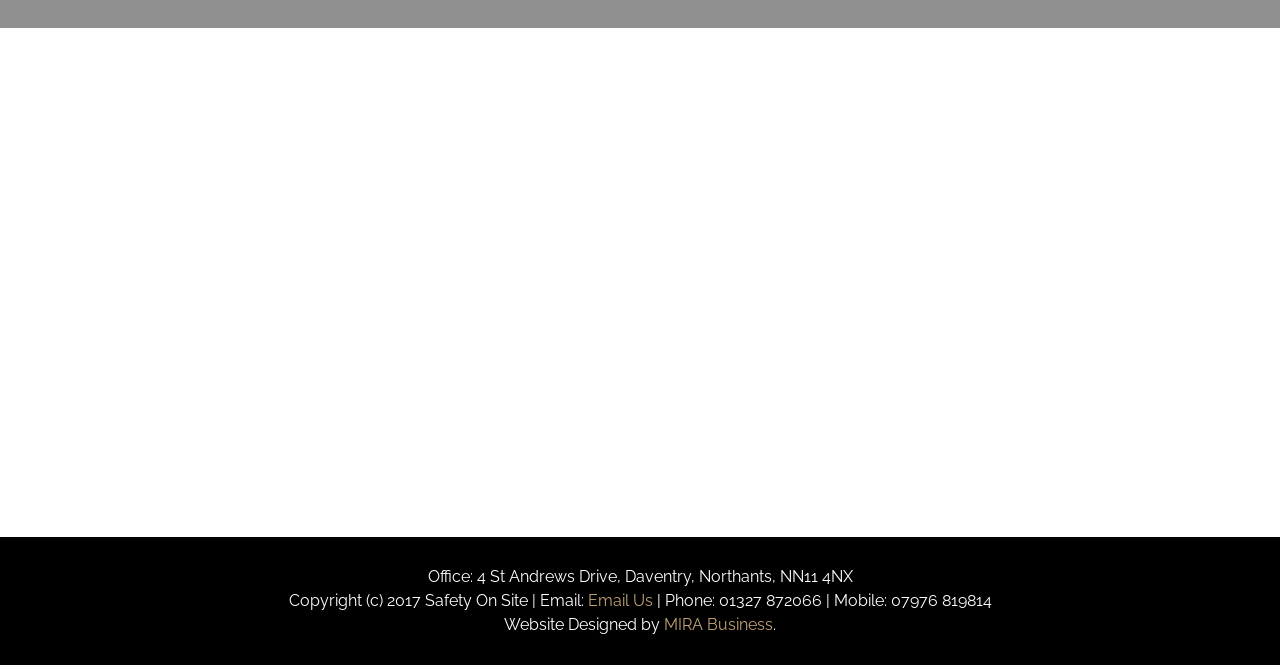Please reply with a single word or brief phrase to the question: 
What is the phone number of Safety On Site?

01327 872066